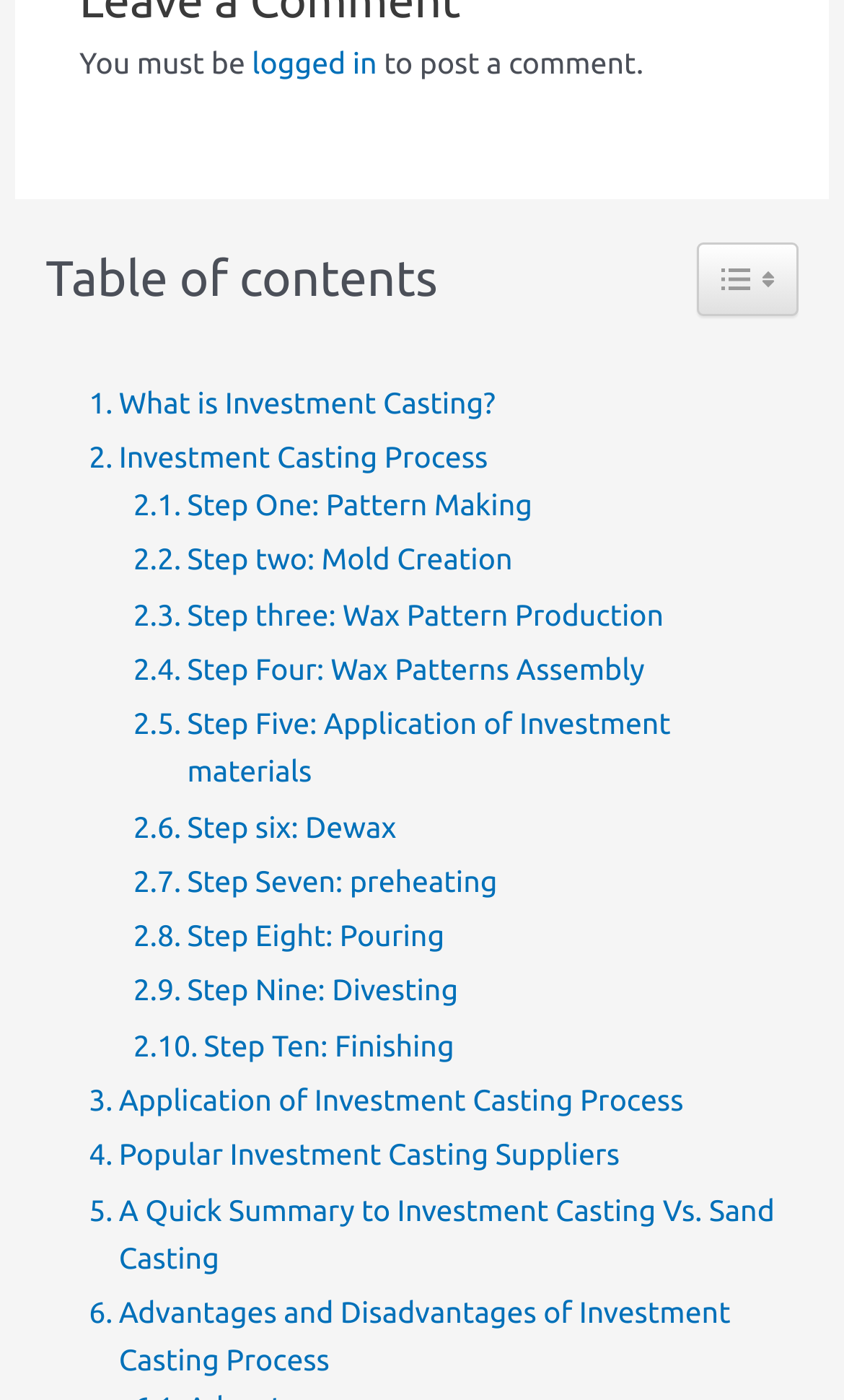Pinpoint the bounding box coordinates of the clickable element needed to complete the instruction: "Explore 'Advantages and Disadvantages of Investment Casting Process'". The coordinates should be provided as four float numbers between 0 and 1: [left, top, right, bottom].

[0.08, 0.921, 0.92, 0.989]